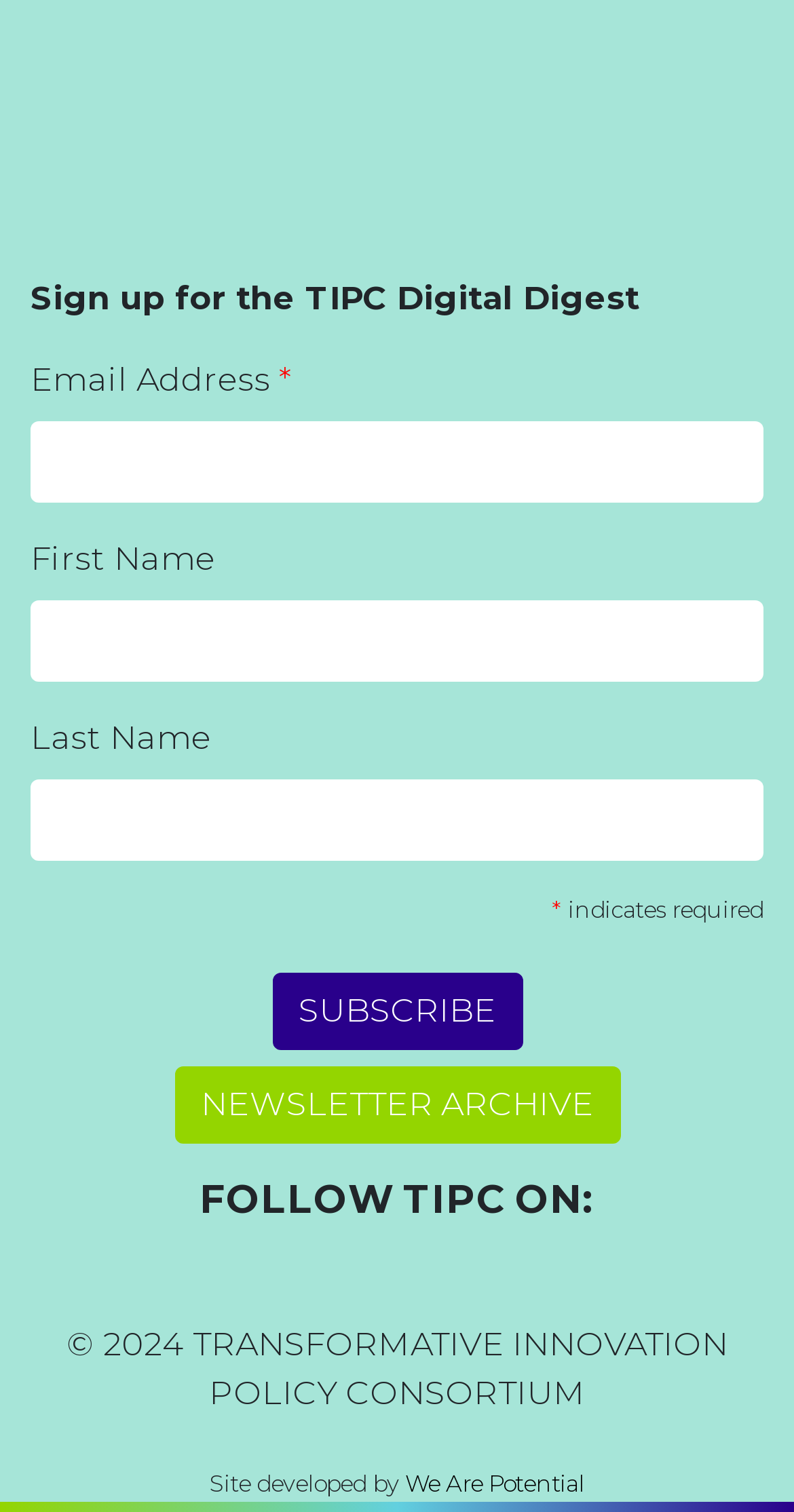What is the copyright year of the webpage?
Look at the image and respond to the question as thoroughly as possible.

The static text '© 2024 TRANSFORMATIVE INNOVATION POLICY CONSORTIUM' at the bottom of the webpage indicates that the copyright year of the webpage is 2024.